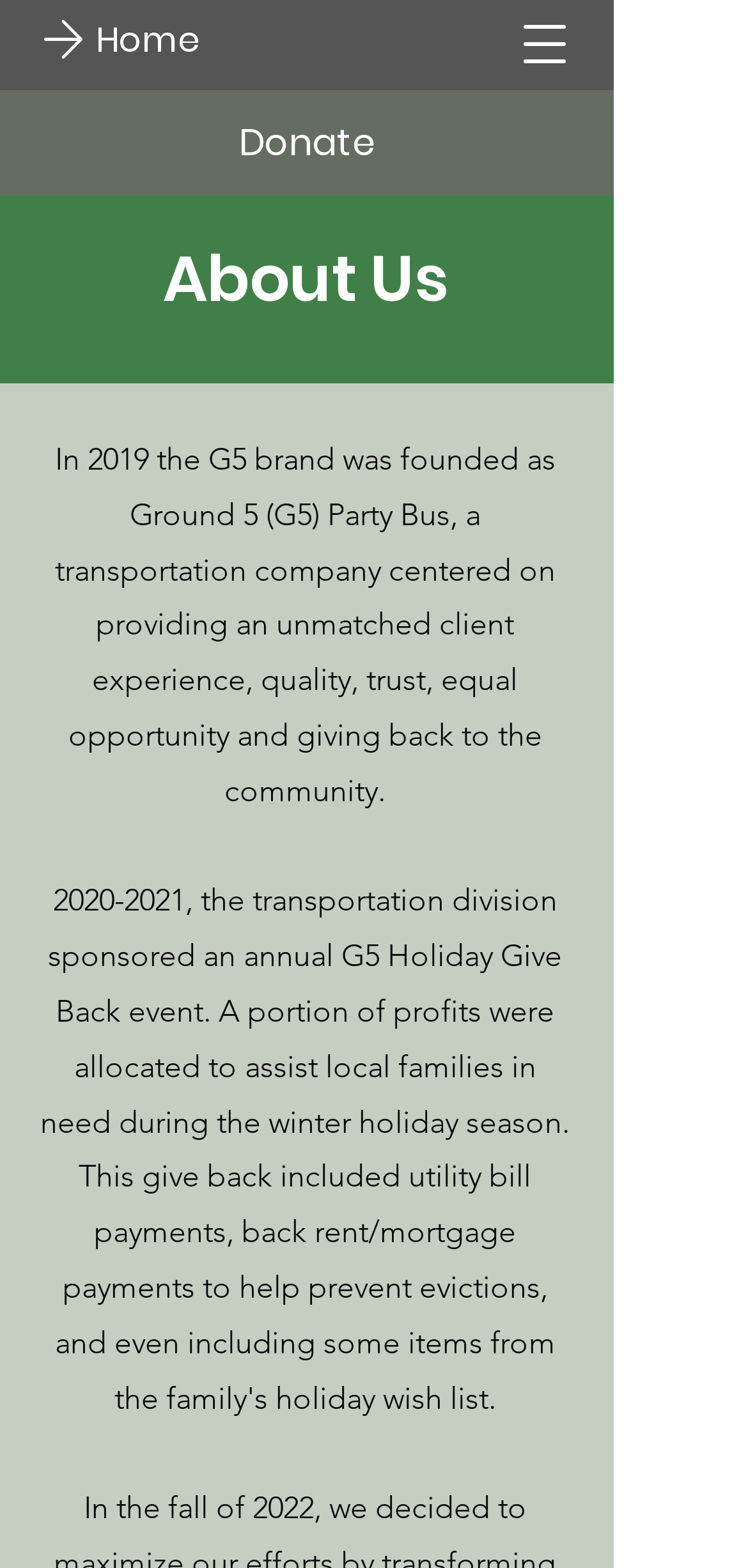Reply to the question below using a single word or brief phrase:
What is the link to navigate to the home page?

Home